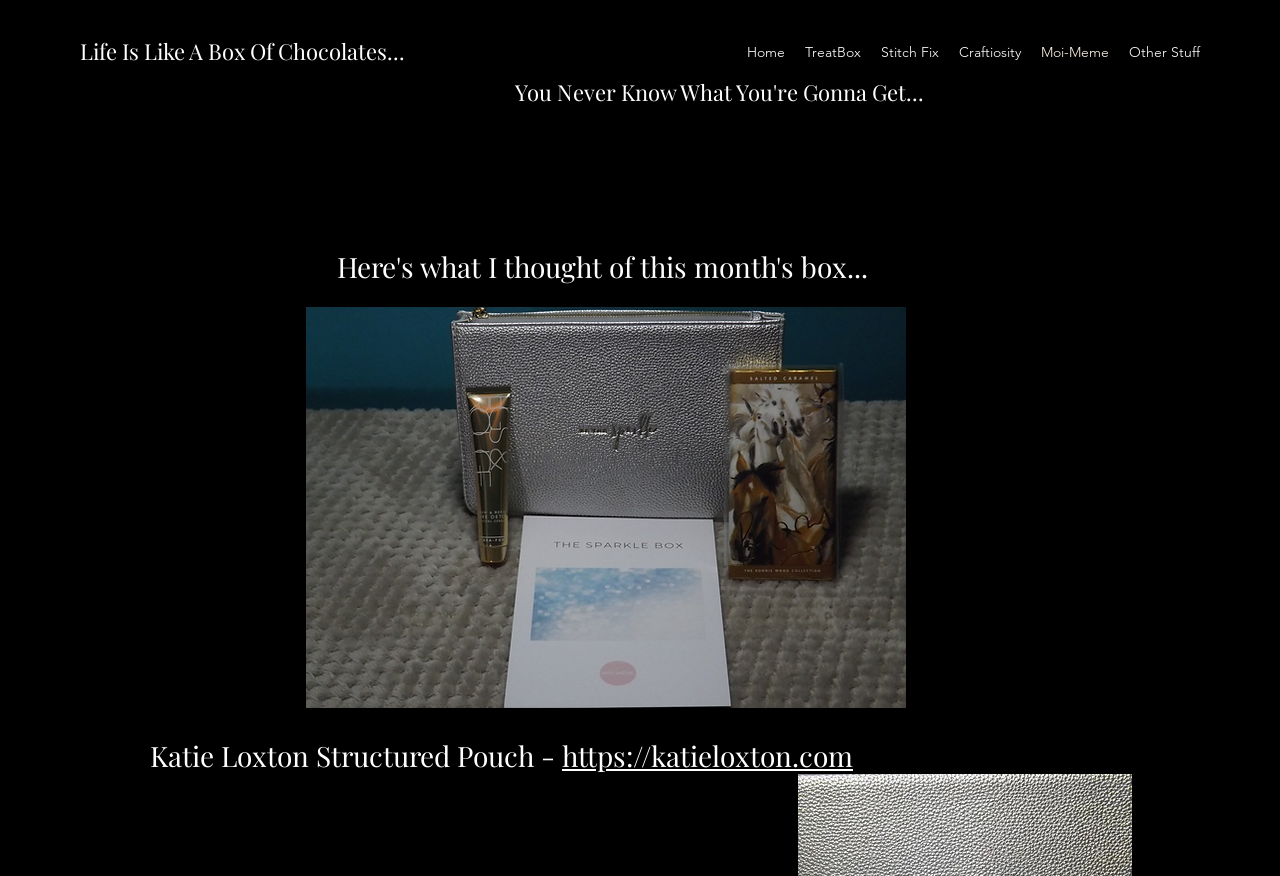What is the brand of the structured pouch?
Make sure to answer the question with a detailed and comprehensive explanation.

The brand of the structured pouch can be determined by looking at the heading 'Katie Loxton Structured Pouch - https://katieloxton.com', which mentions the brand name and provides a link to the brand's website.